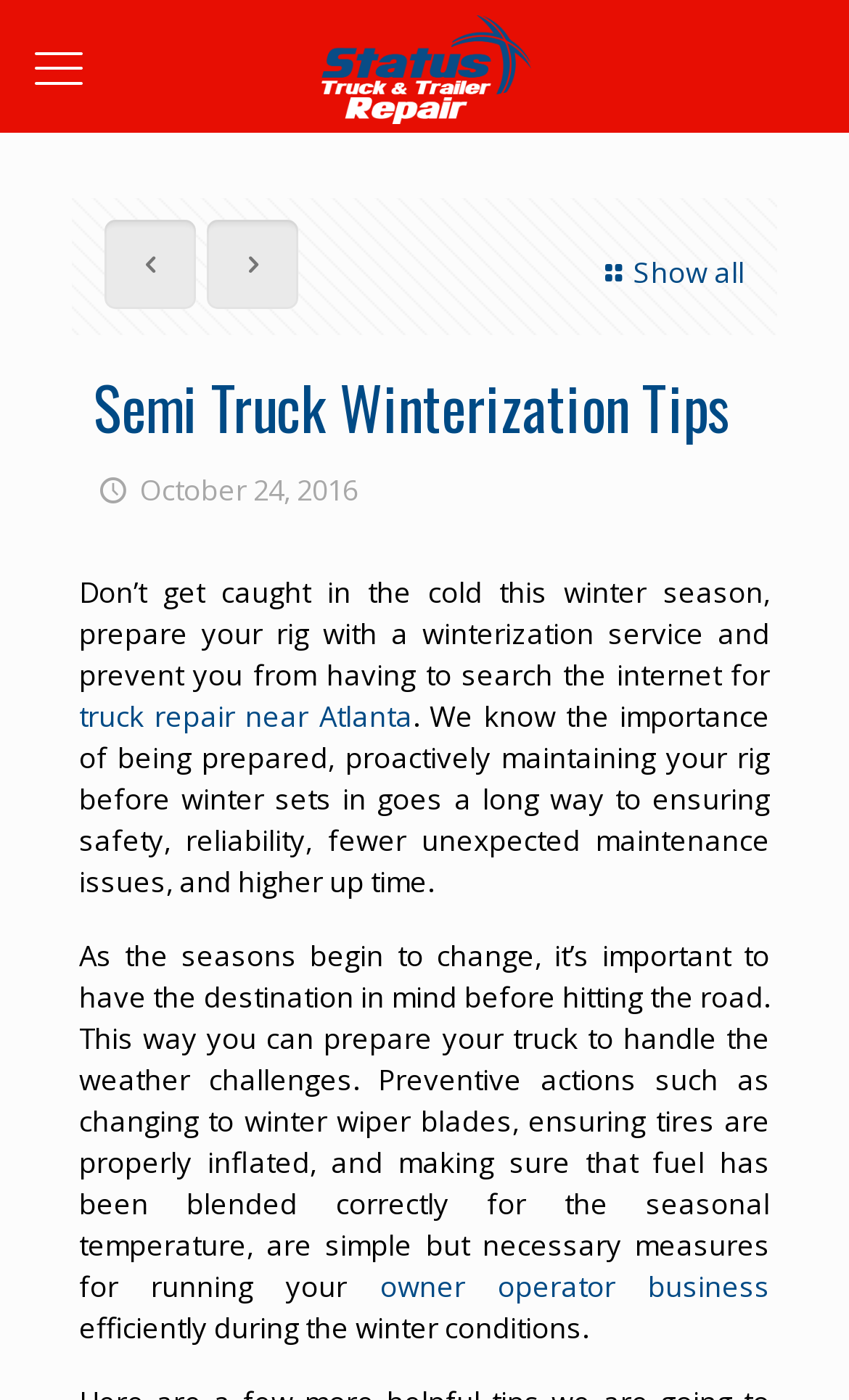Determine the bounding box coordinates of the UI element that matches the following description: "title="Semi Truck Repair"". The coordinates should be four float numbers between 0 and 1 in the format [left, top, right, bottom].

[0.0, 0.008, 1.0, 0.085]